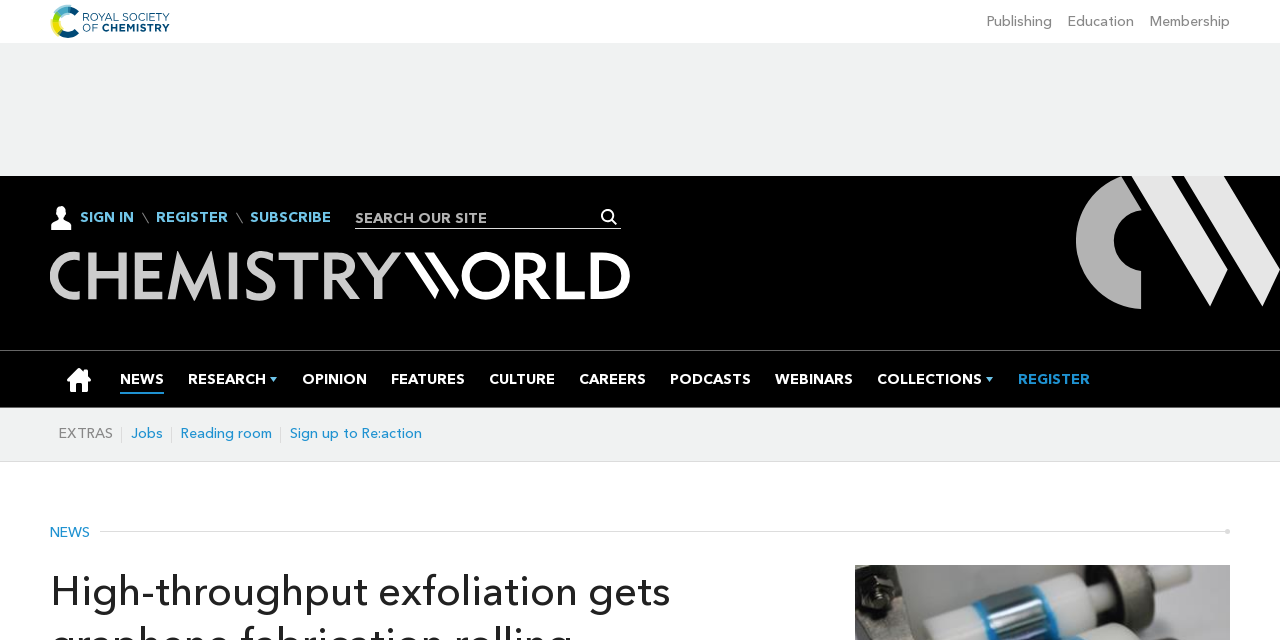Using the description: "News", identify the bounding box of the corresponding UI element in the screenshot.

[0.094, 0.548, 0.128, 0.638]